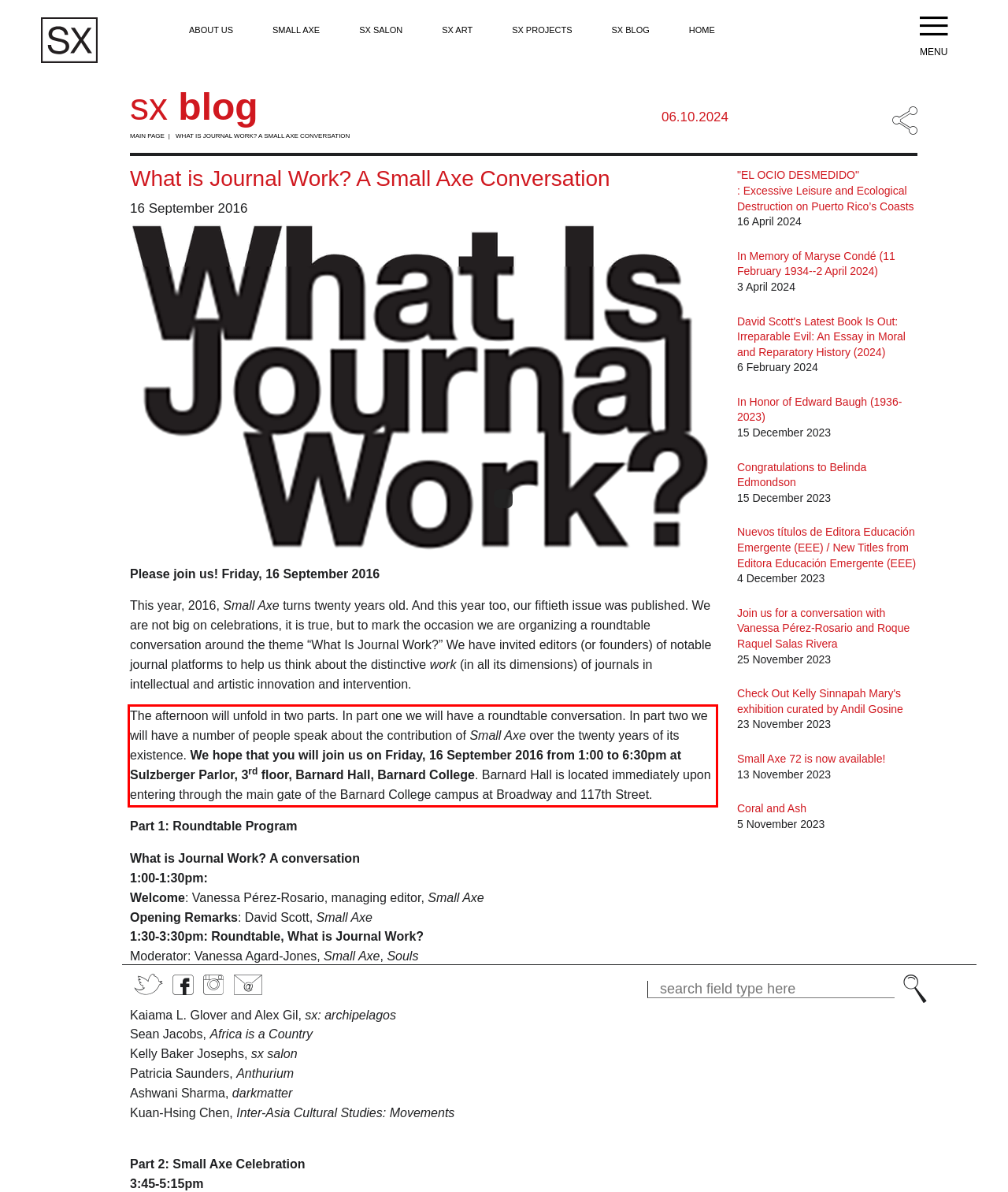Review the webpage screenshot provided, and perform OCR to extract the text from the red bounding box.

The afternoon will unfold in two parts. In part one we will have a roundtable conversation. In part two we will have a number of people speak about the contribution of Small Axe over the twenty years of its existence. We hope that you will join us on Friday, 16 September 2016 from 1:00 to 6:30pm at Sulzberger Parlor, 3rd floor, Barnard Hall, Barnard College. Barnard Hall is located immediately upon entering through the main gate of the Barnard College campus at Broadway and 117th Street.